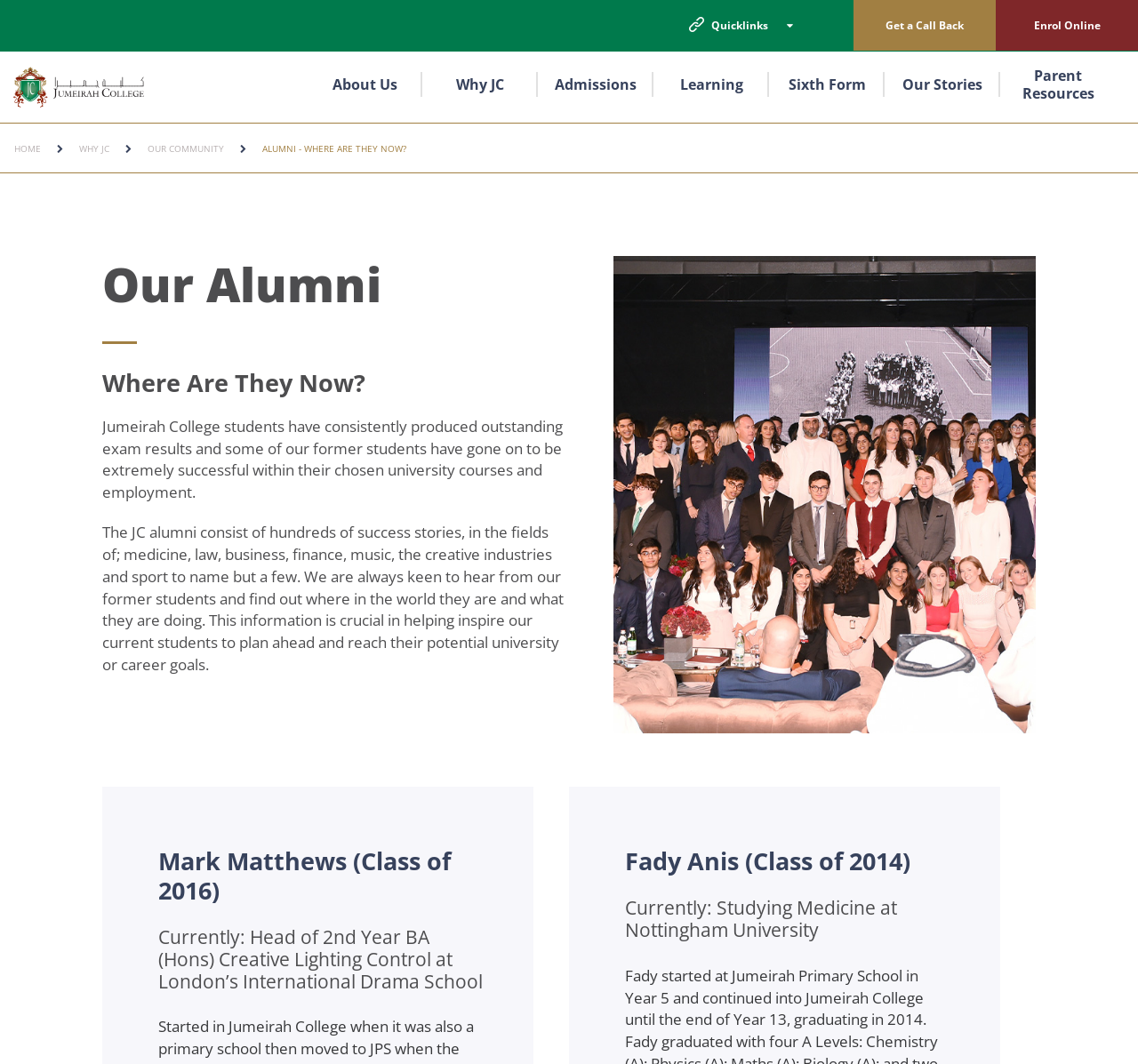What is the name of the college?
Use the information from the image to give a detailed answer to the question.

I inferred this answer by looking at the logo link 'JCD Logo Header - Full Colour' and the context of the webpage, which suggests that it is a webpage about the alumni of Jumeirah College.